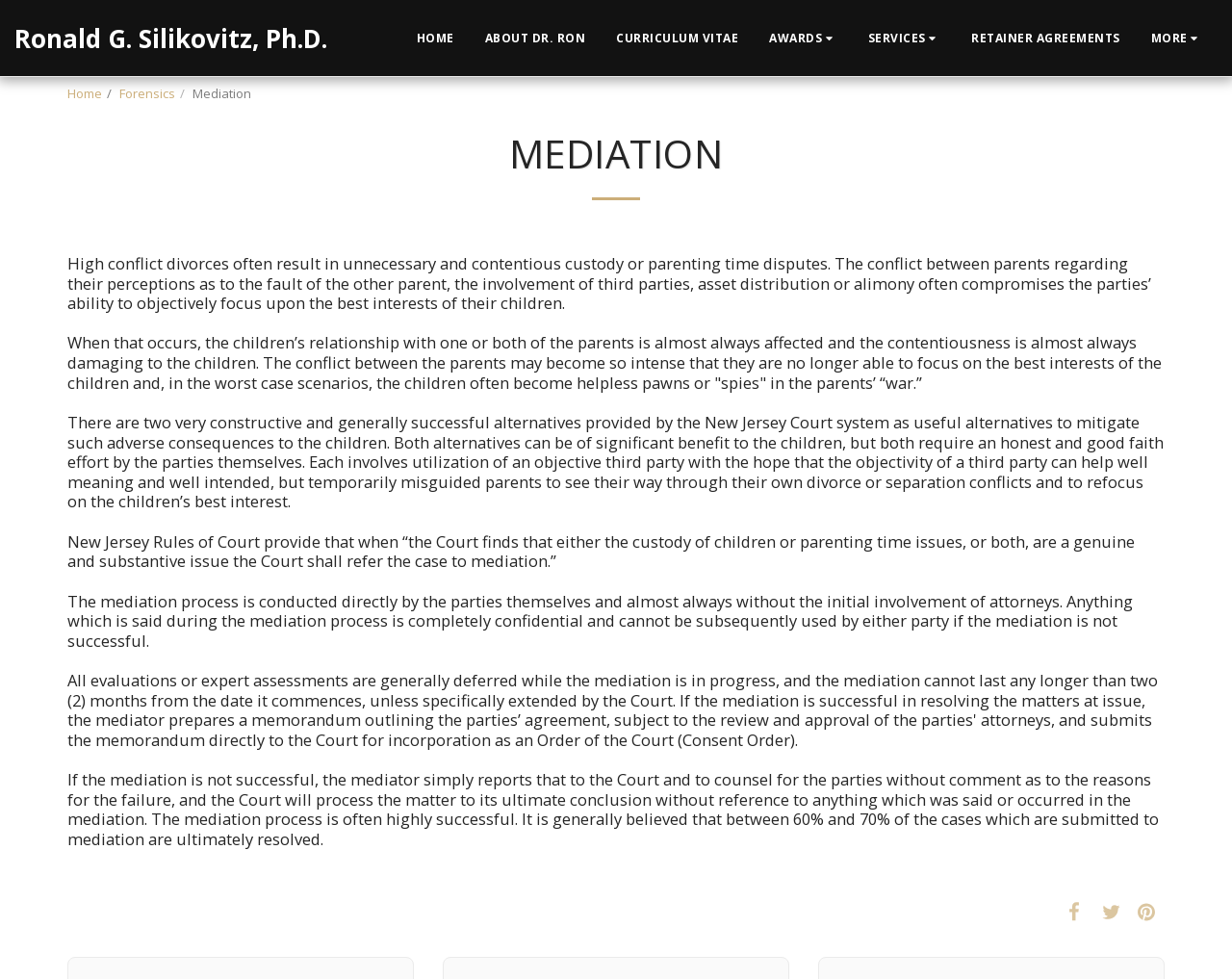Find the bounding box coordinates for the element that must be clicked to complete the instruction: "go to about us page". The coordinates should be four float numbers between 0 and 1, indicated as [left, top, right, bottom].

None